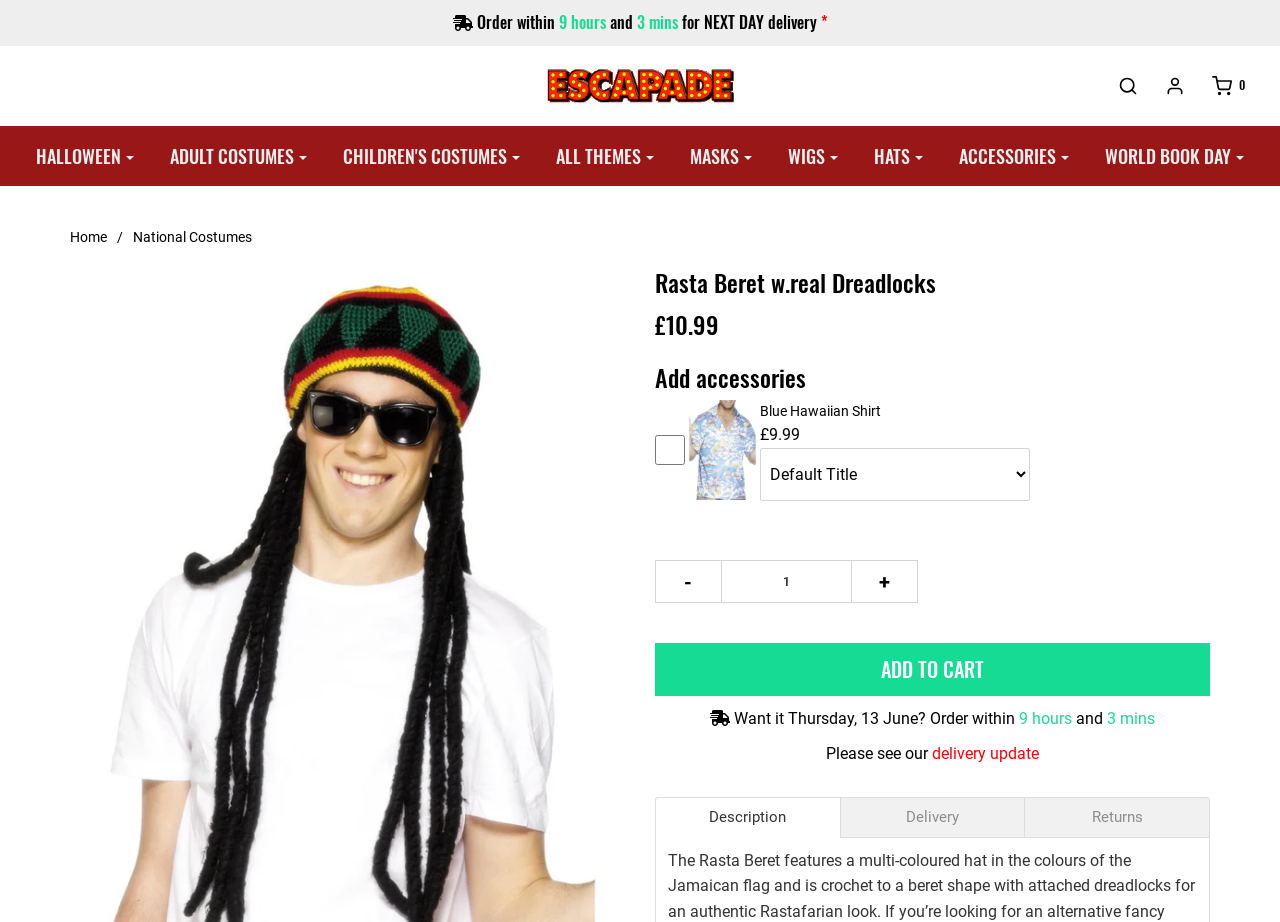Please specify the bounding box coordinates of the clickable region to carry out the following instruction: "Click on Home". The coordinates should be four float numbers between 0 and 1, in the format [left, top, right, bottom].

None